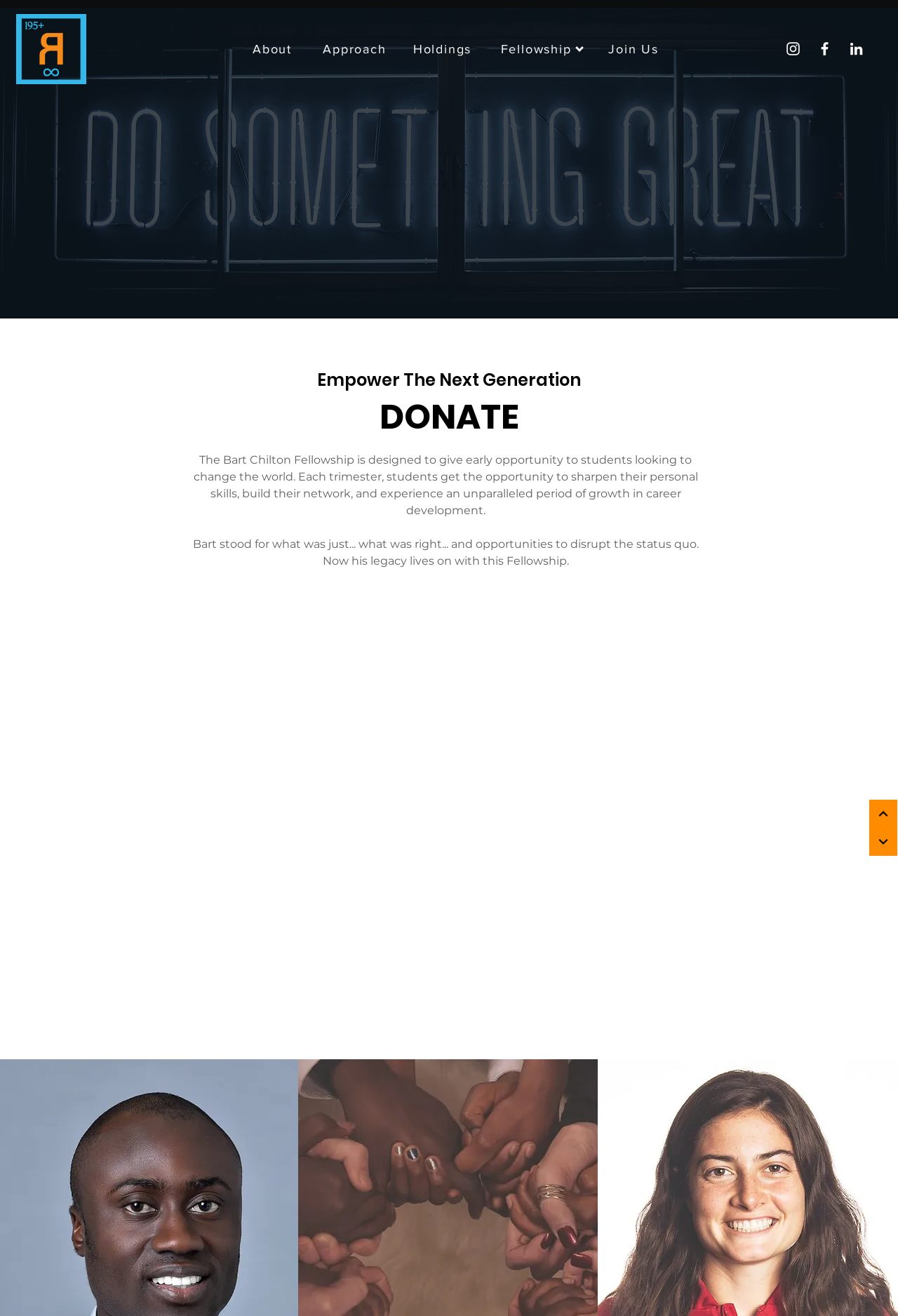What is the call-to-action on the webpage?
Please provide a detailed answer to the question.

I deduced this answer by noticing the prominent heading 'DONATE' and the button 'Continue' which suggests that the webpage is encouraging visitors to take action and donate to support the fellowship.